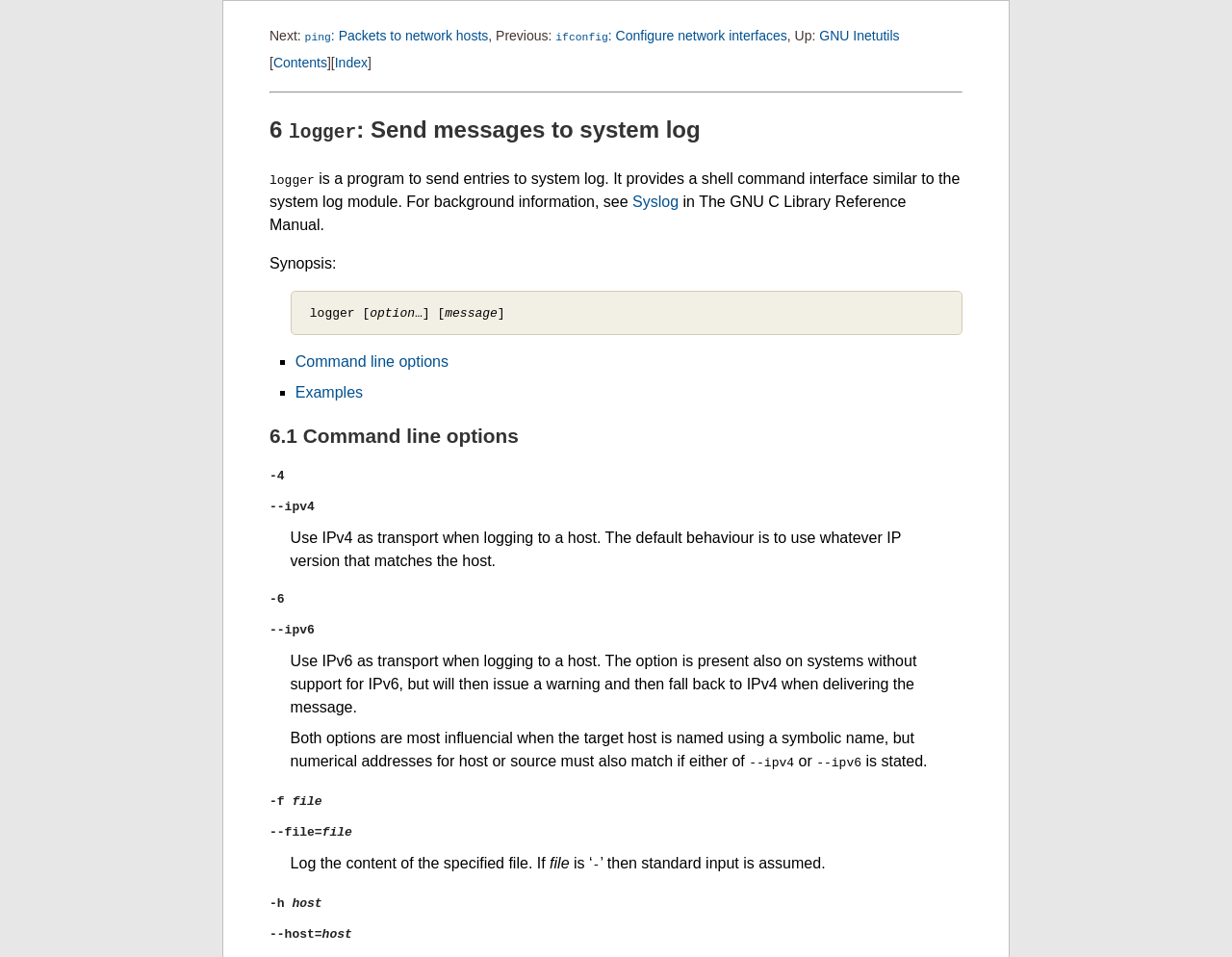What happens if the -f option is specified without a file?
Based on the screenshot, answer the question with a single word or phrase.

Standard input is assumed